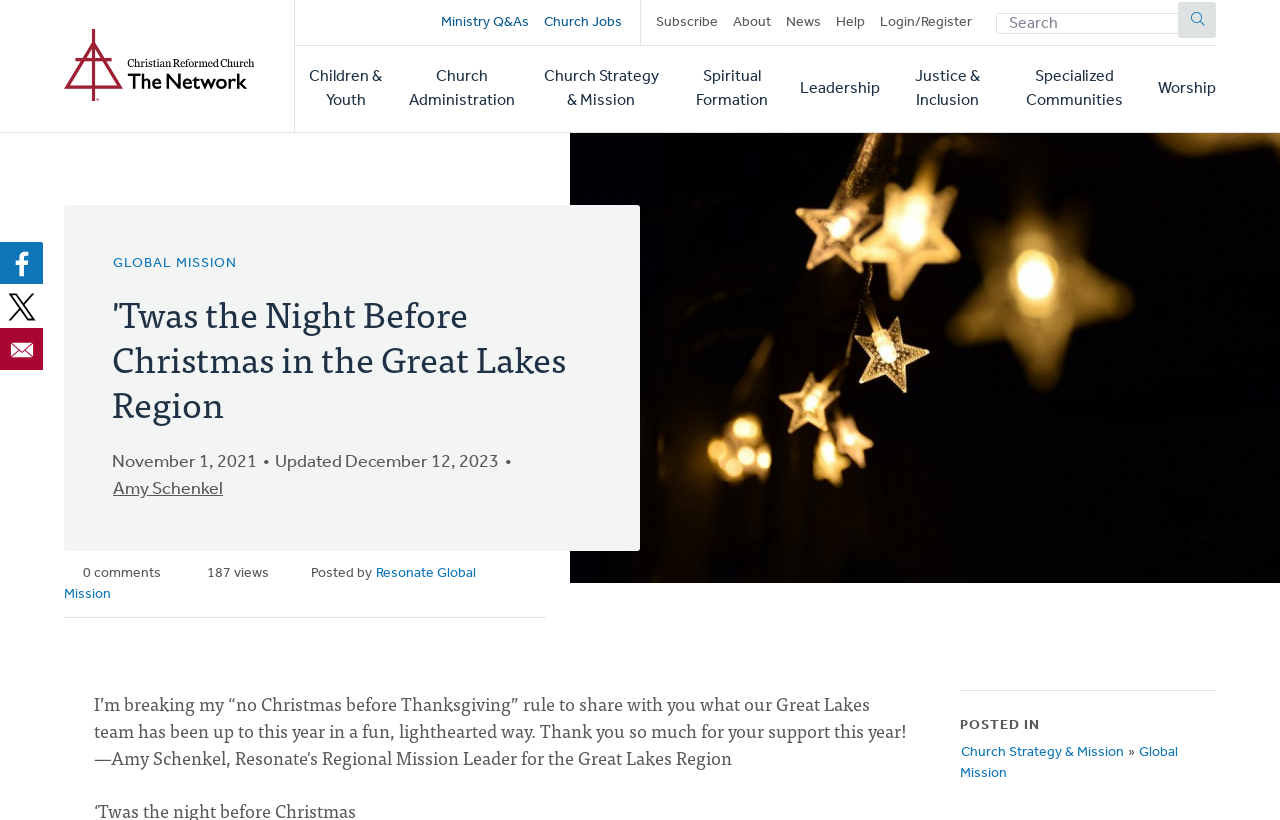Provide the bounding box coordinates of the UI element that matches the description: "parent_node: SEARCH name="op" value="Submit"".

[0.92, 0.002, 0.95, 0.046]